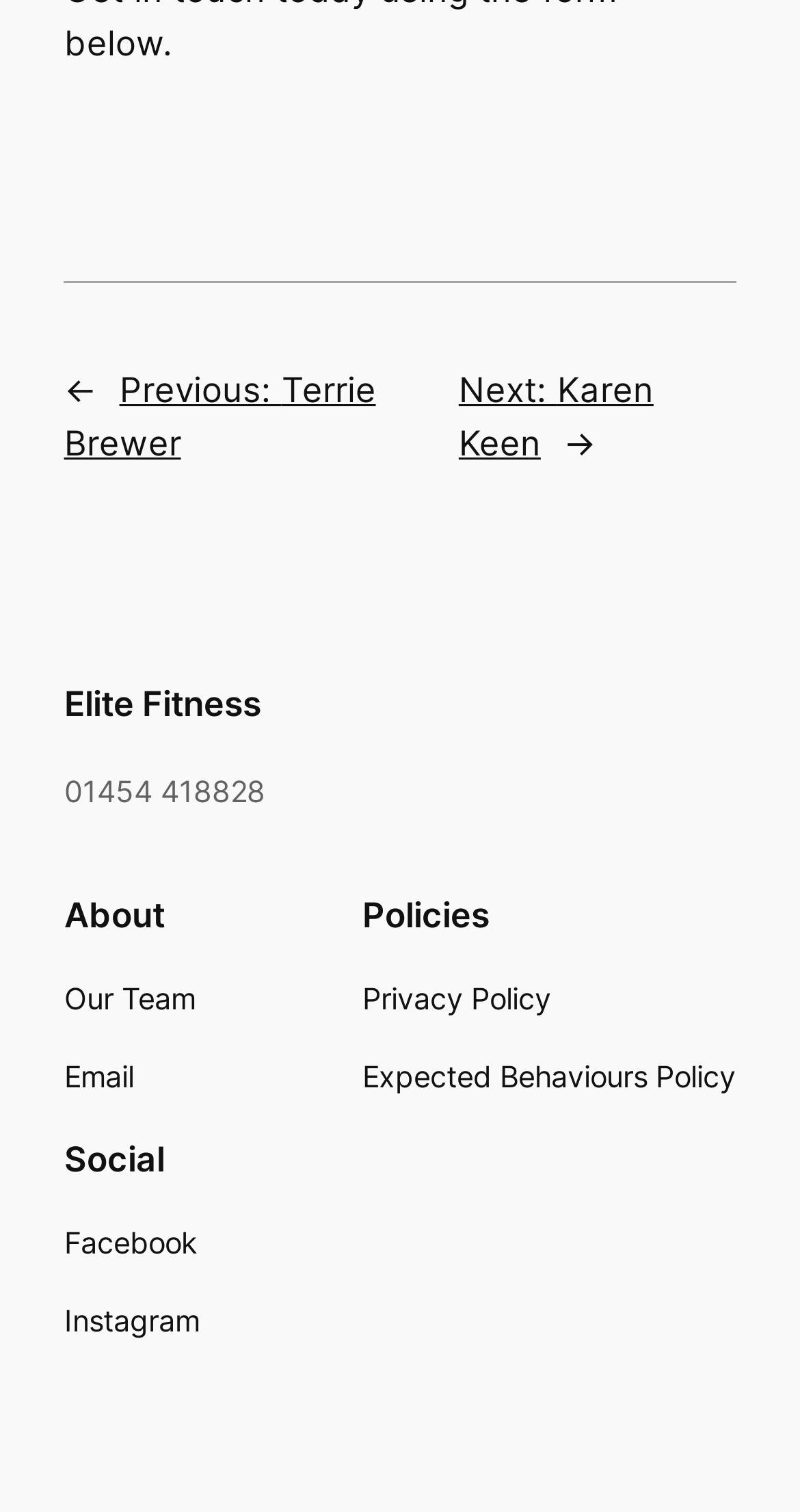Show the bounding box coordinates for the HTML element described as: "Our Team".

[0.08, 0.645, 0.244, 0.676]